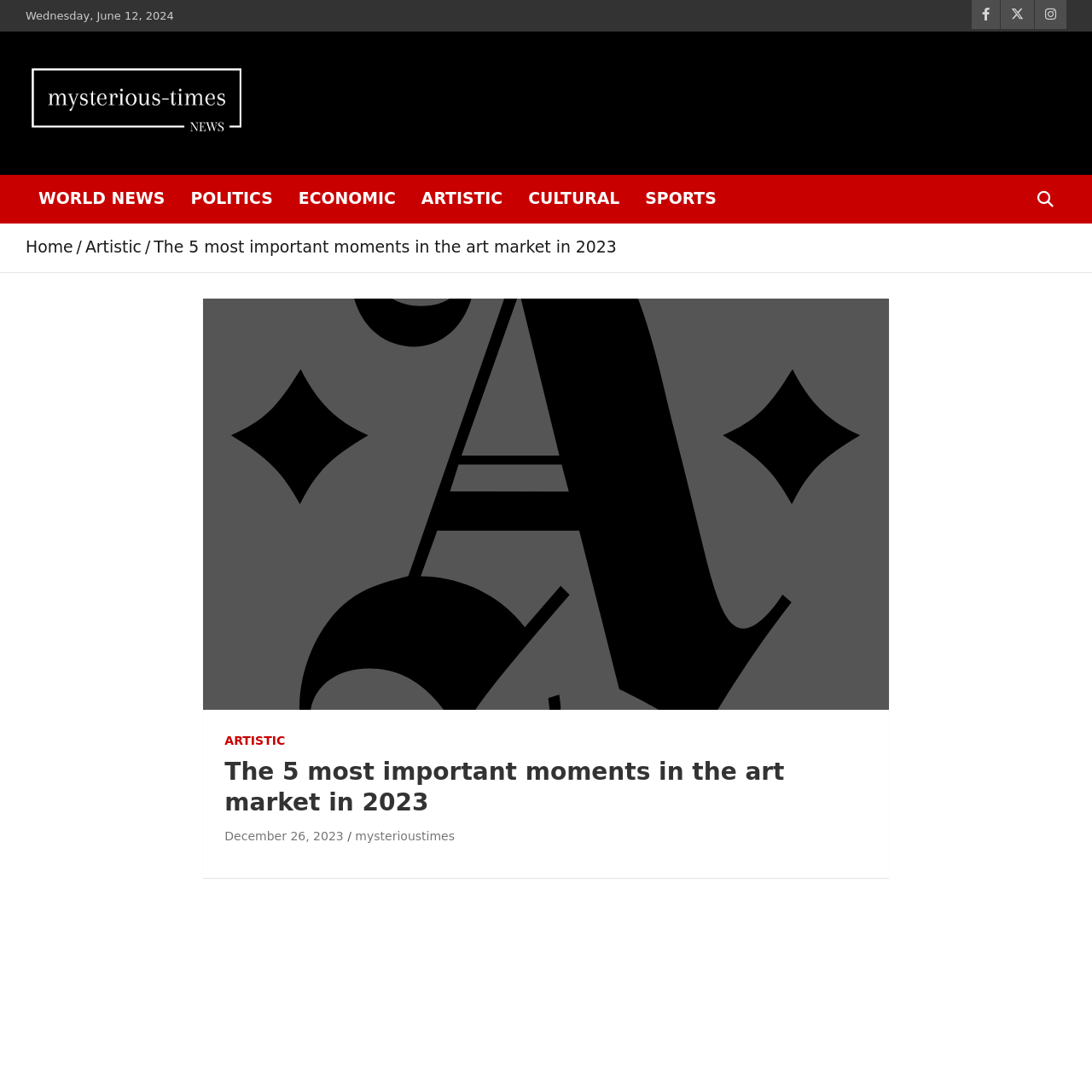Answer the question below in one word or phrase:
What are the categories listed on the webpage?

WORLD NEWS, POLITICS, ECONOMIC, ARTISTIC, CULTURAL, SPORTS